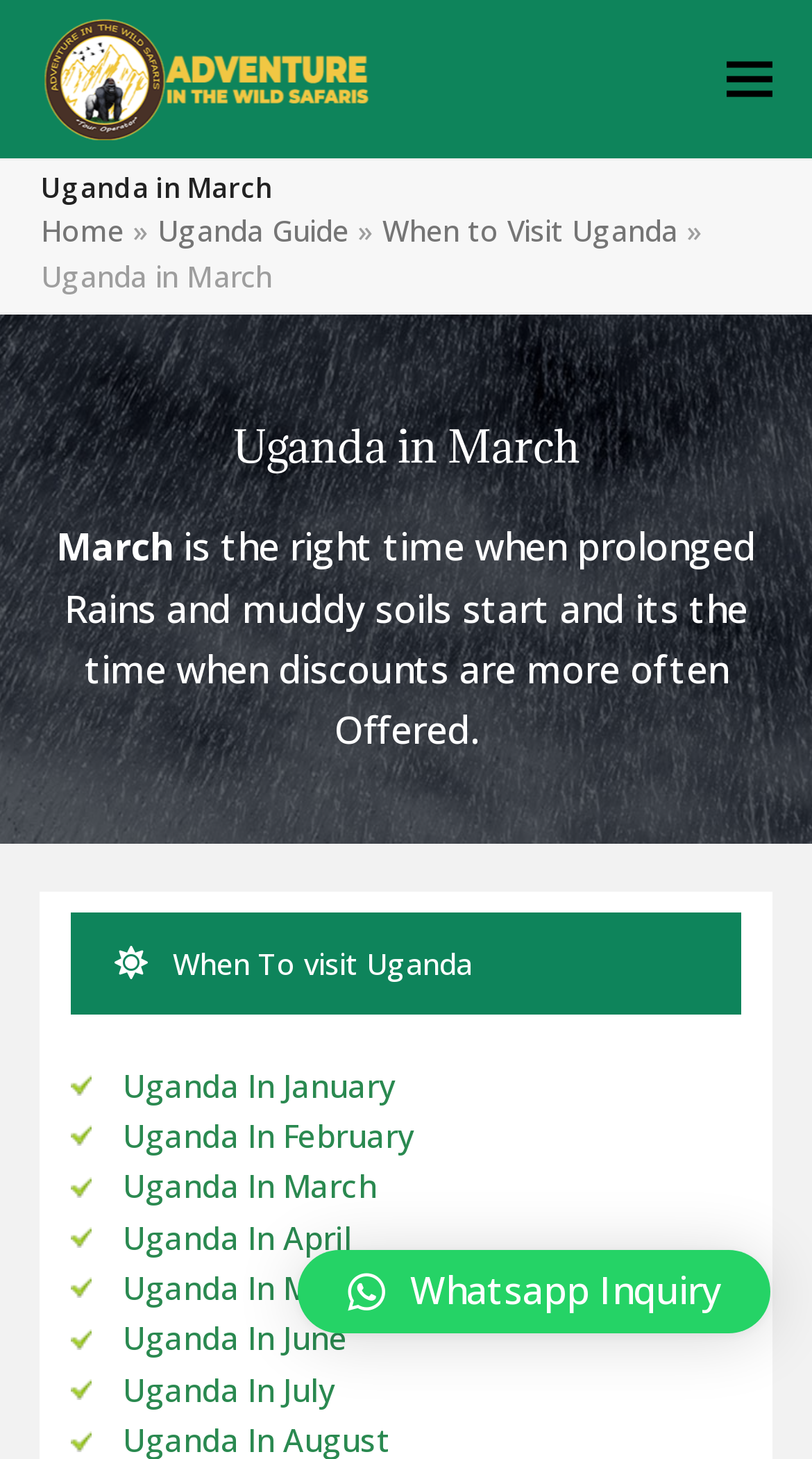Produce an elaborate caption capturing the essence of the webpage.

The webpage is about visiting Uganda in March, specifically planning a safari holiday. At the top-left corner, there is a layout table with a link to "Gorilla Trekking Uganda" accompanied by an image. On the top-right corner, there is a button to toggle the mobile menu.

Below the top section, there is a header with a heading "Uganda in March" and a navigation menu that shows the current location as "Uganda in March" within the "Uganda Guide" section. The navigation menu also provides links to "Home", "Uganda Guide", "When to Visit Uganda", and the current page "Uganda in March".

Further down, there is a main heading "Uganda in March" followed by a paragraph of text that describes the month of March as a good time to visit Uganda due to discounts being offered. There is also a link to "When To visit Uganda" with an icon.

The webpage then provides a series of links to other pages about visiting Uganda in different months, including January, February, April, May, June, and July. These links are arranged in a vertical list.

At the bottom of the page, there is a button to make a Whatsapp inquiry.